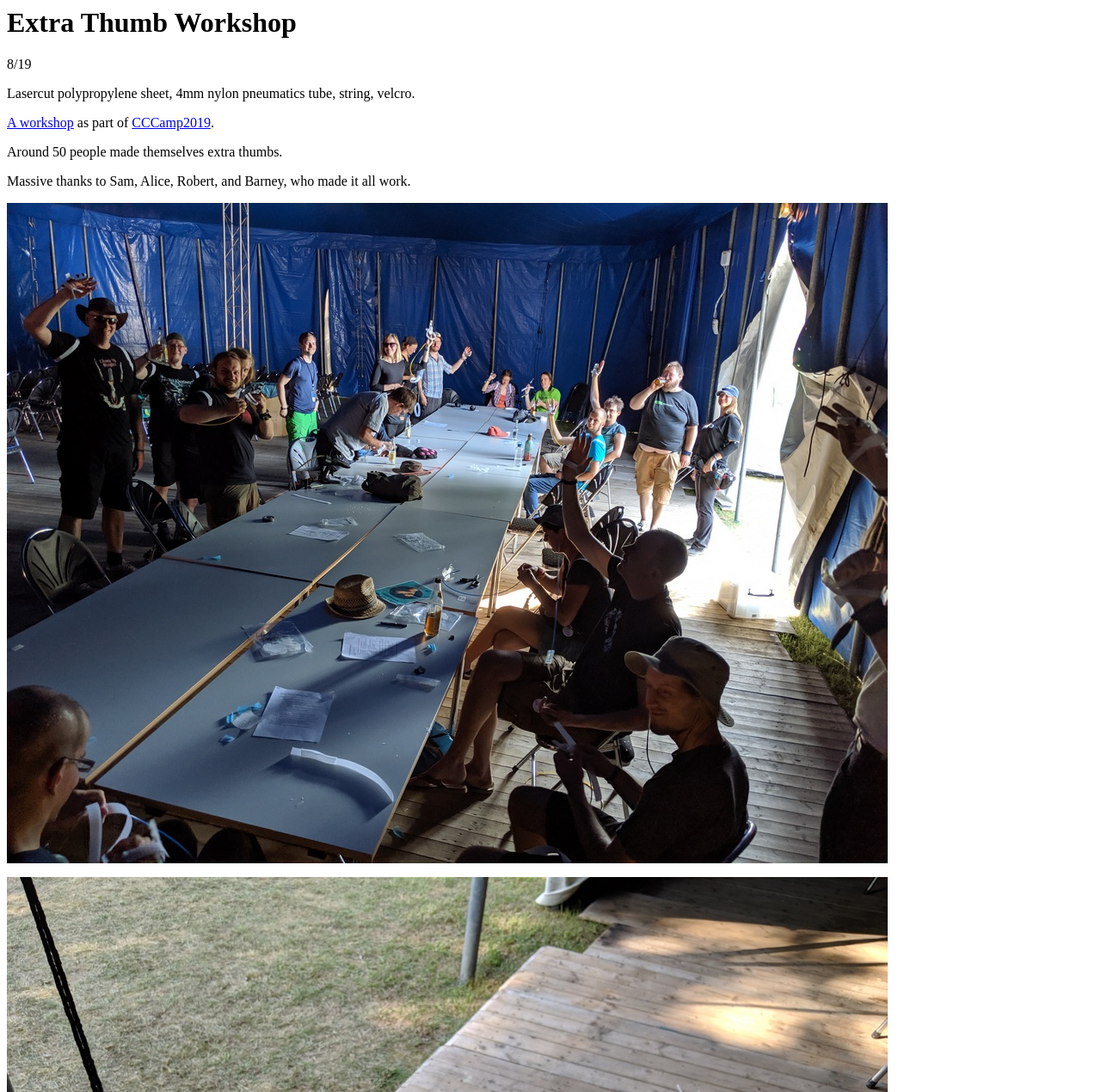Using the element description provided, determine the bounding box coordinates in the format (top-left x, top-left y, bottom-right x, bottom-right y). Ensure that all values are floating point numbers between 0 and 1. Element description: CCCamp2019

[0.12, 0.106, 0.191, 0.119]